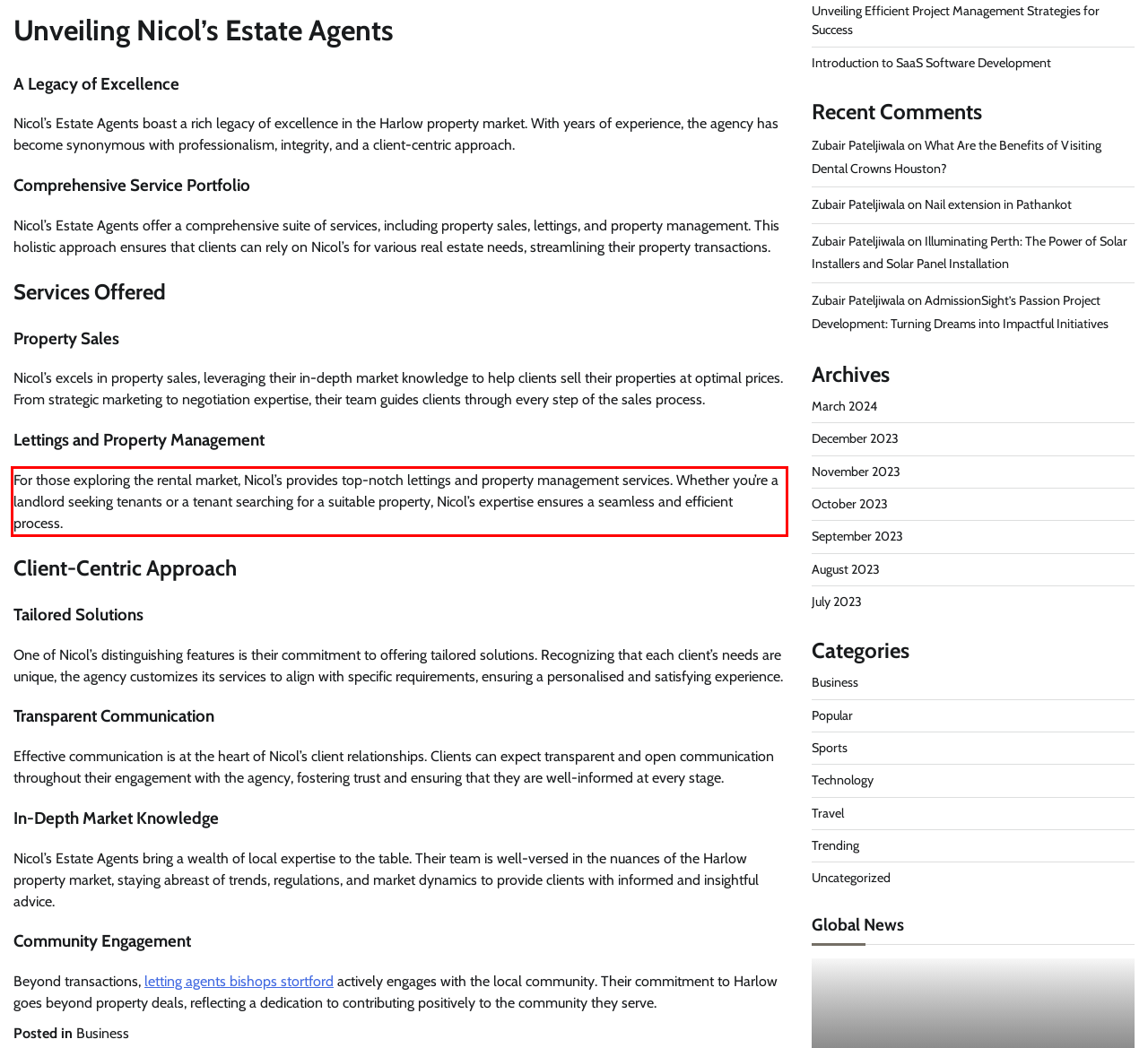Using the provided screenshot, read and generate the text content within the red-bordered area.

For those exploring the rental market, Nicol’s provides top-notch lettings and property management services. Whether you’re a landlord seeking tenants or a tenant searching for a suitable property, Nicol’s expertise ensures a seamless and efficient process.